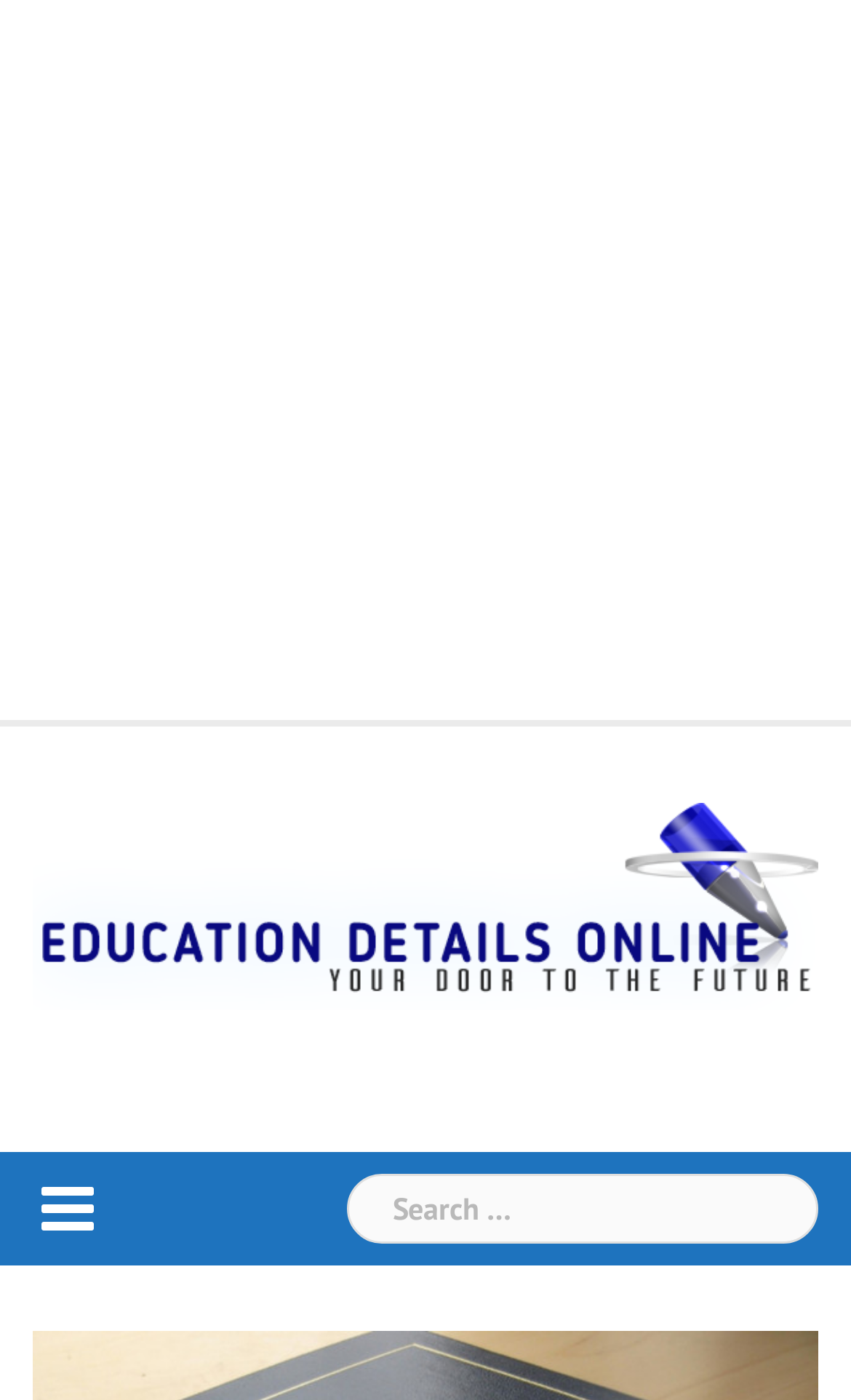Please determine the bounding box coordinates for the element with the description: "title="Education Details Online"".

[0.038, 0.631, 0.962, 0.66]